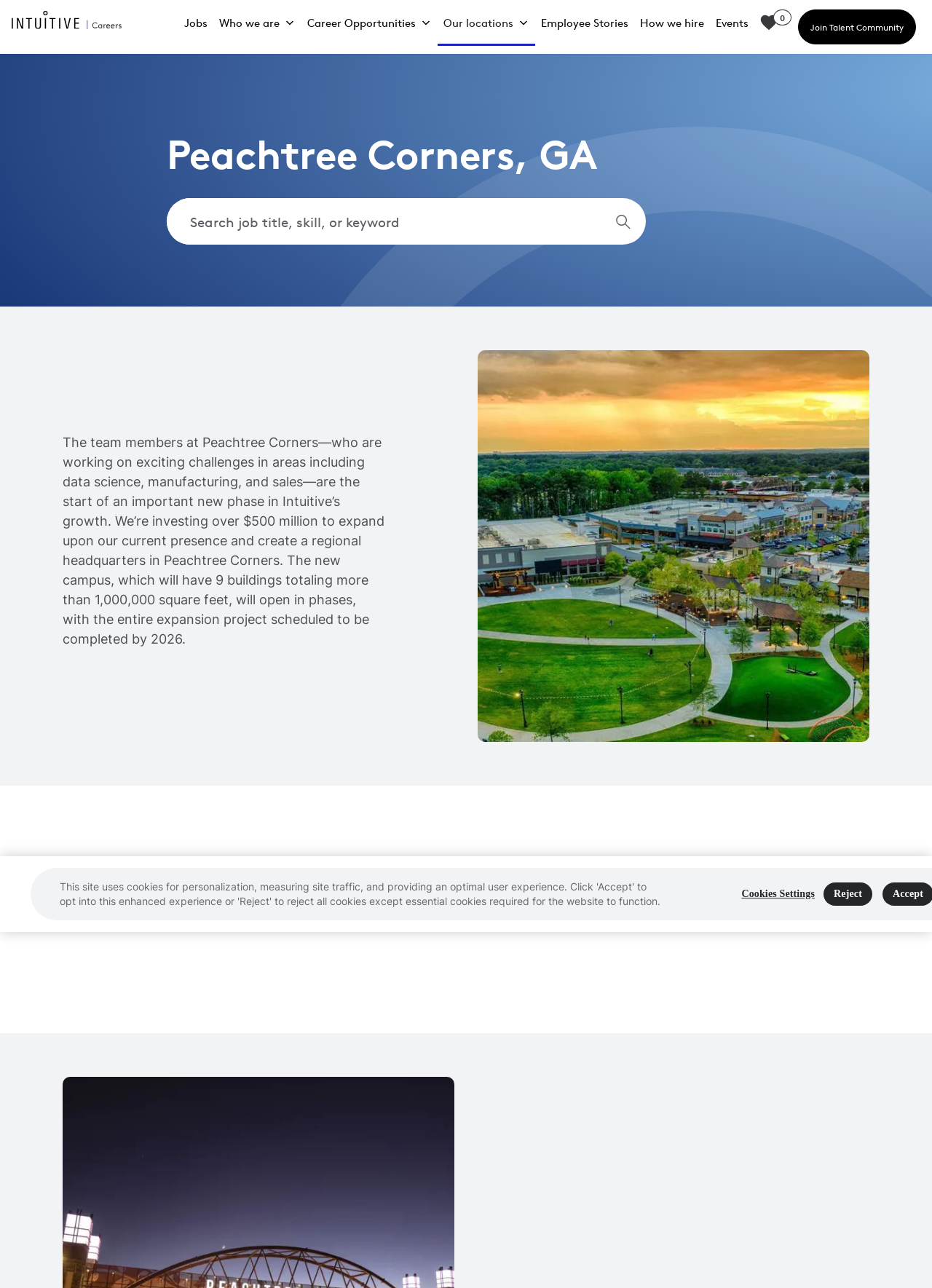Refer to the screenshot and answer the following question in detail:
What is the location of Intuitive Surgical Careers?

I found the answer by looking at the heading 'Peachtree Corners, GA' on the webpage, which indicates the location of Intuitive Surgical Careers.